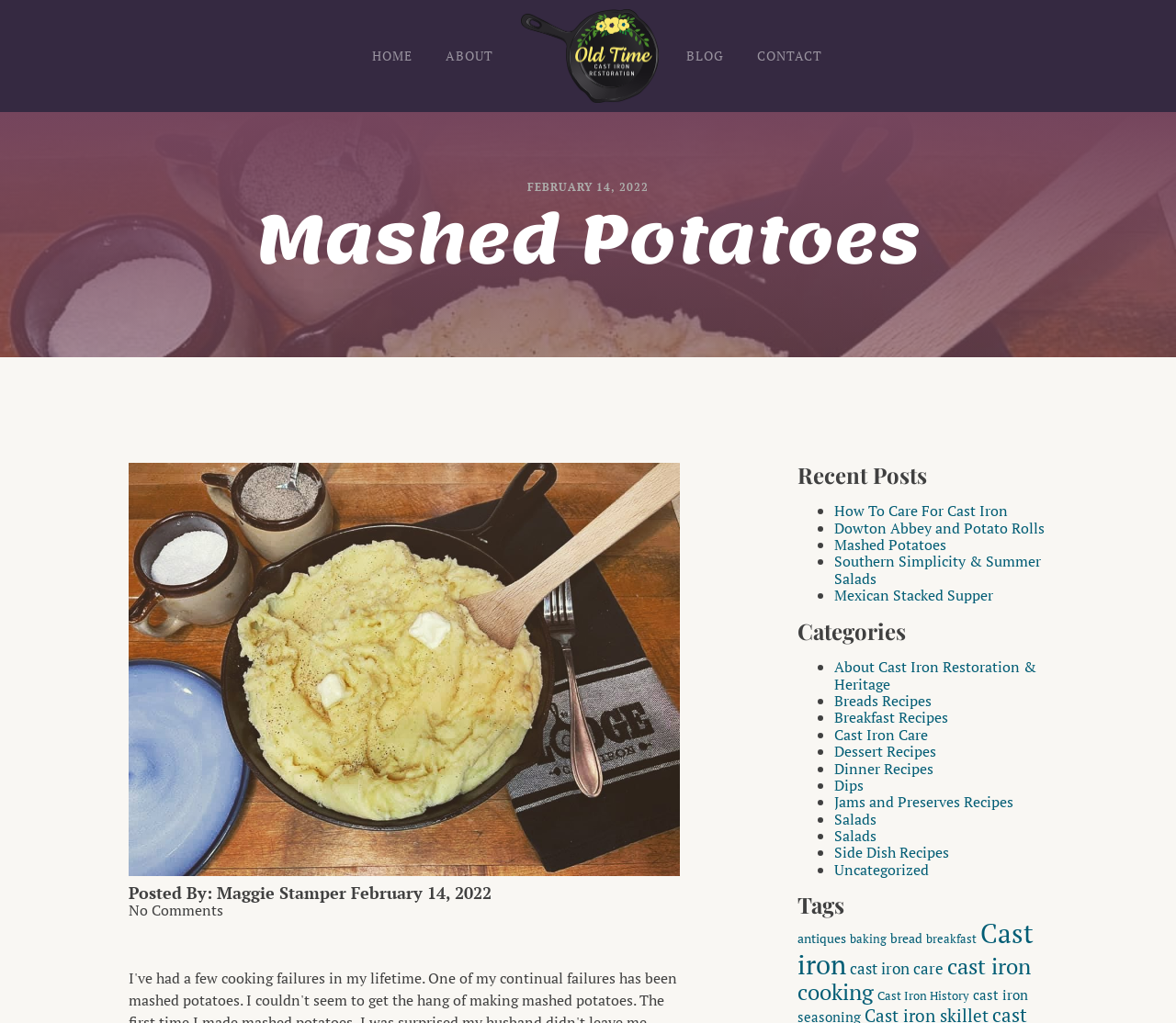Please identify the bounding box coordinates of the element that needs to be clicked to perform the following instruction: "go to home page".

[0.302, 0.04, 0.365, 0.07]